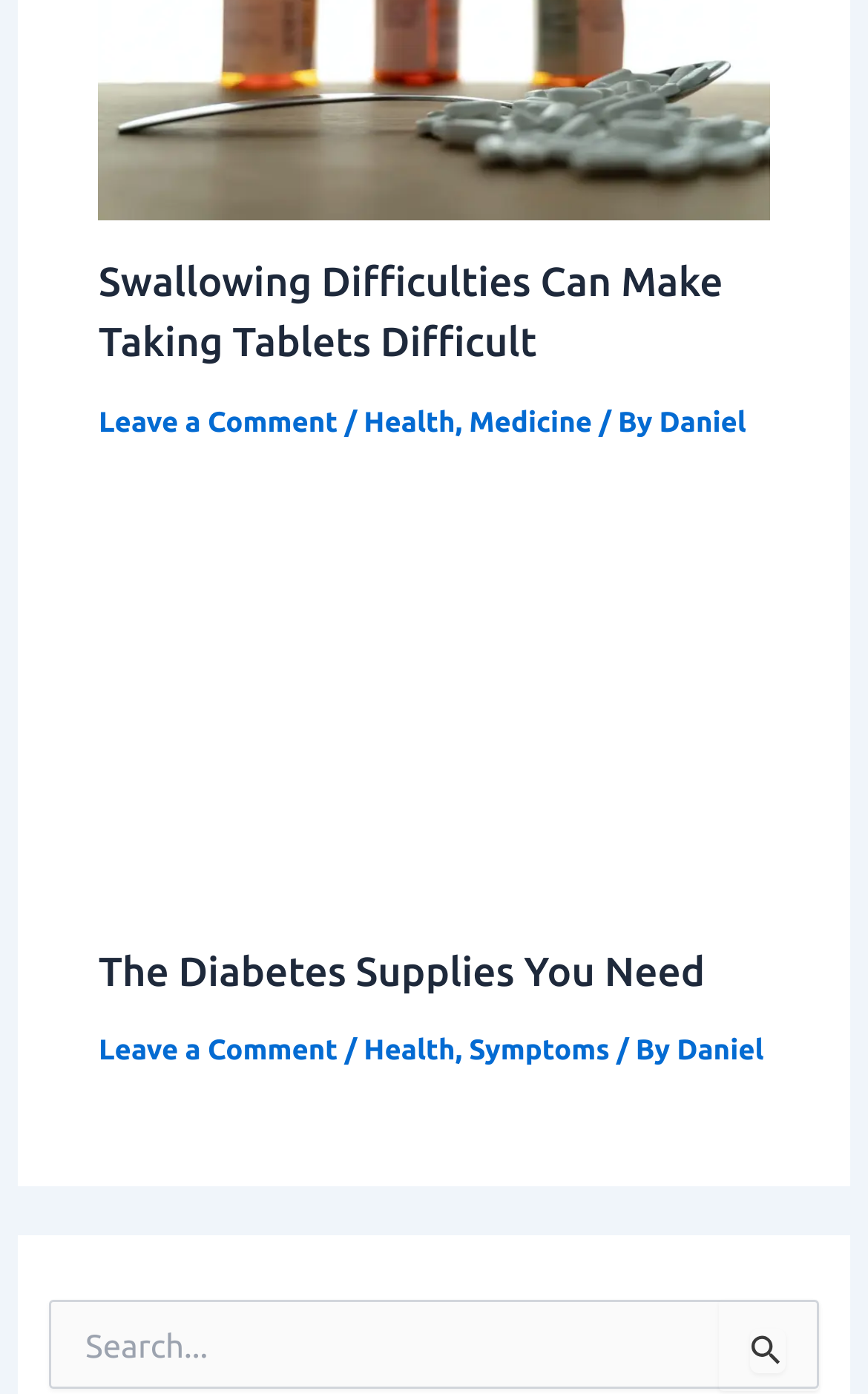Find the bounding box coordinates of the clickable region needed to perform the following instruction: "Click the 'Facebook social link'". The coordinates should be provided as four float numbers between 0 and 1, i.e., [left, top, right, bottom].

None